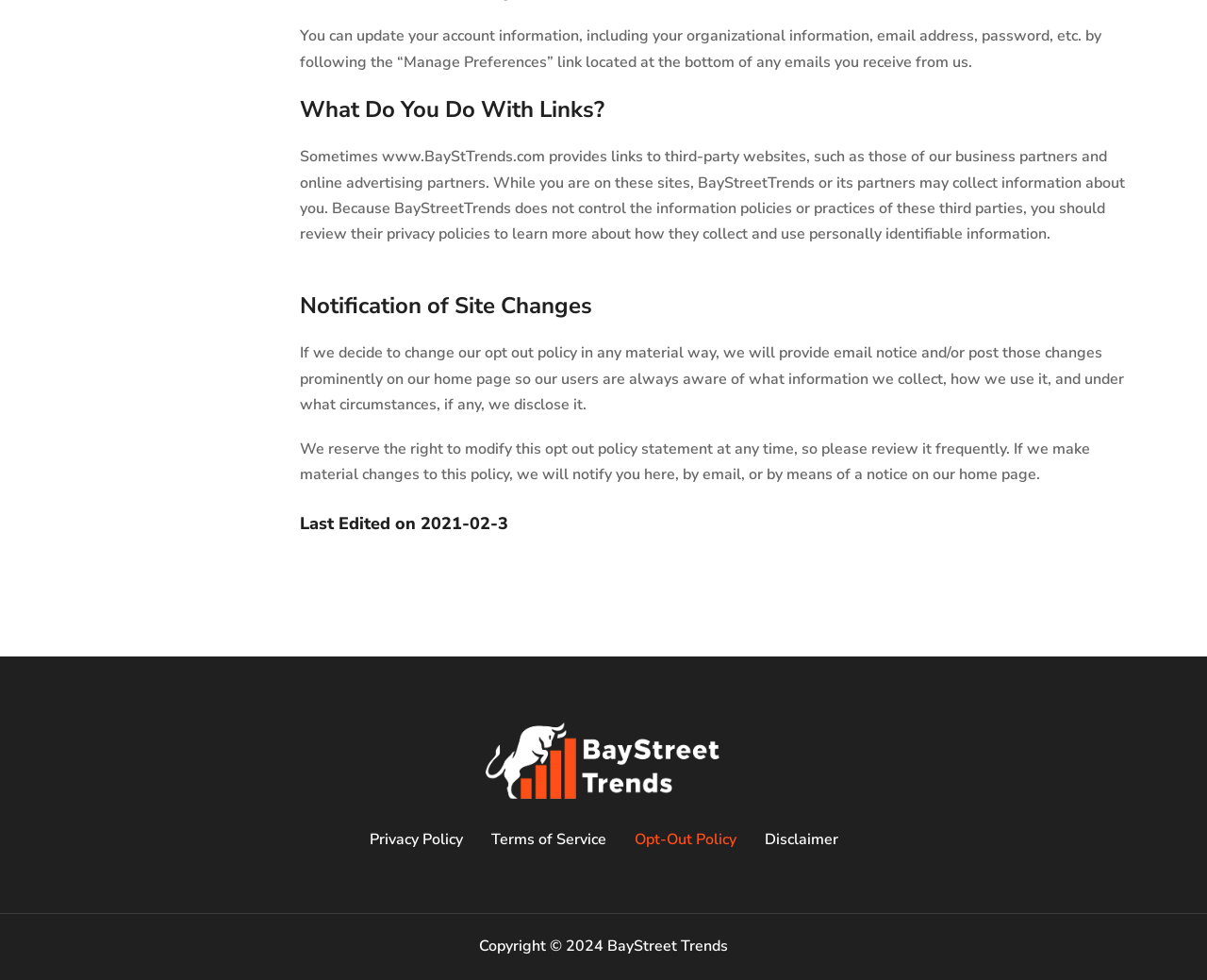Look at the image and give a detailed response to the following question: What is the copyright year of BayStreet Trends?

The StaticText element with the text 'Copyright © 2024 BayStreet Trends' indicates that the copyright year of BayStreet Trends is 2024.